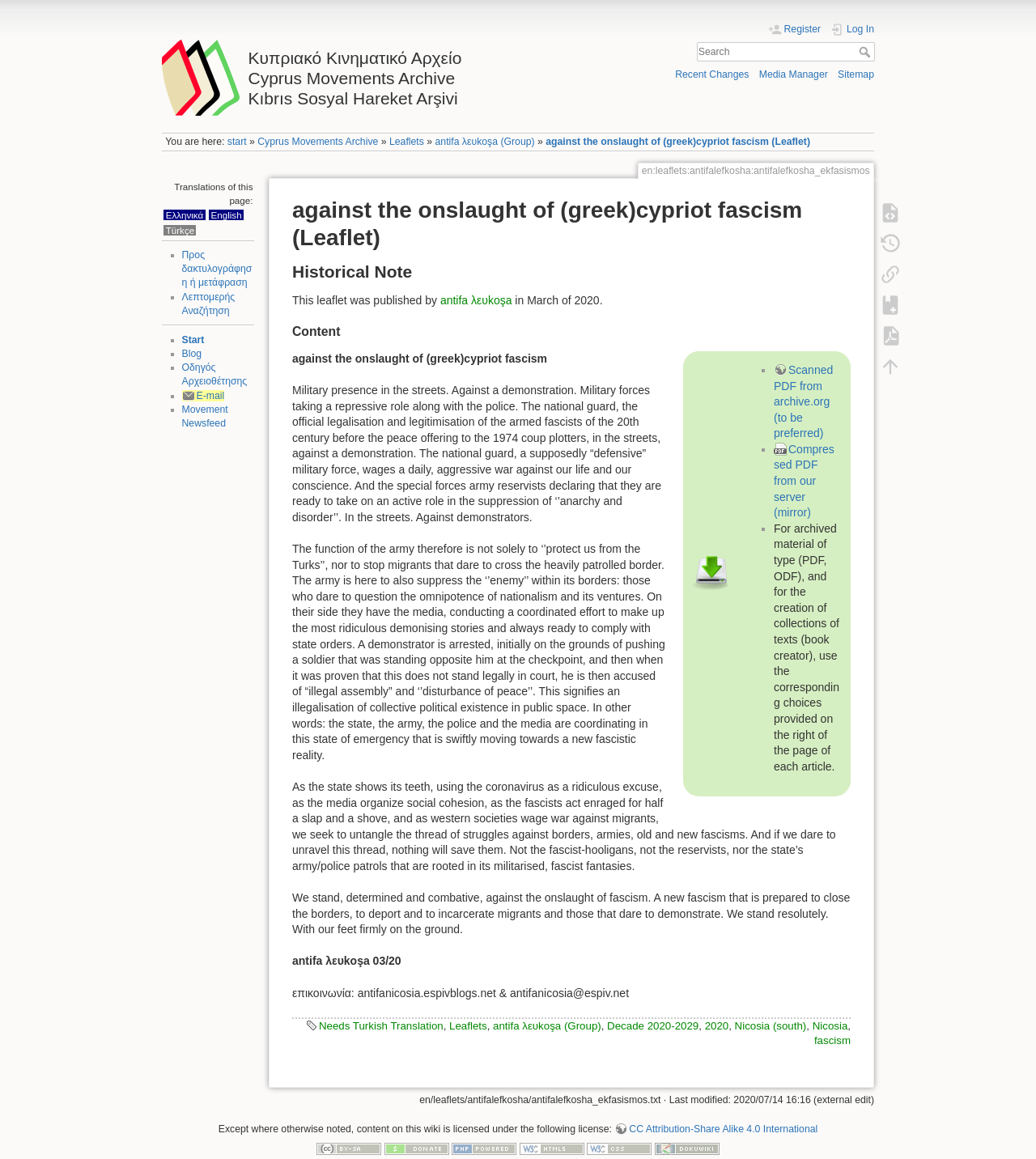Identify the bounding box coordinates of the specific part of the webpage to click to complete this instruction: "Translate the page to English".

[0.202, 0.181, 0.235, 0.19]